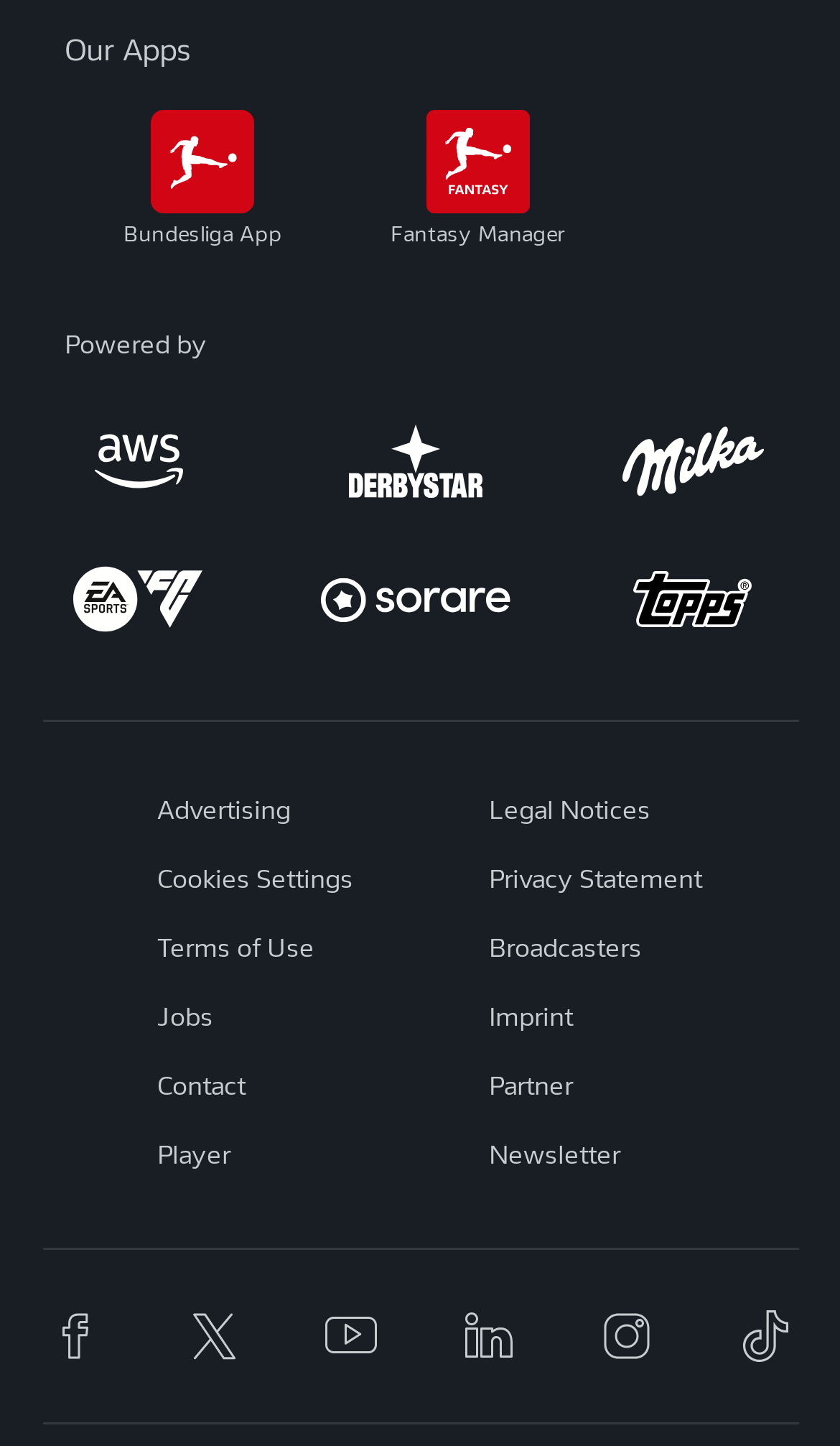Can you find the bounding box coordinates for the element to click on to achieve the instruction: "Check Cookie settings"?

[0.187, 0.6, 0.421, 0.618]